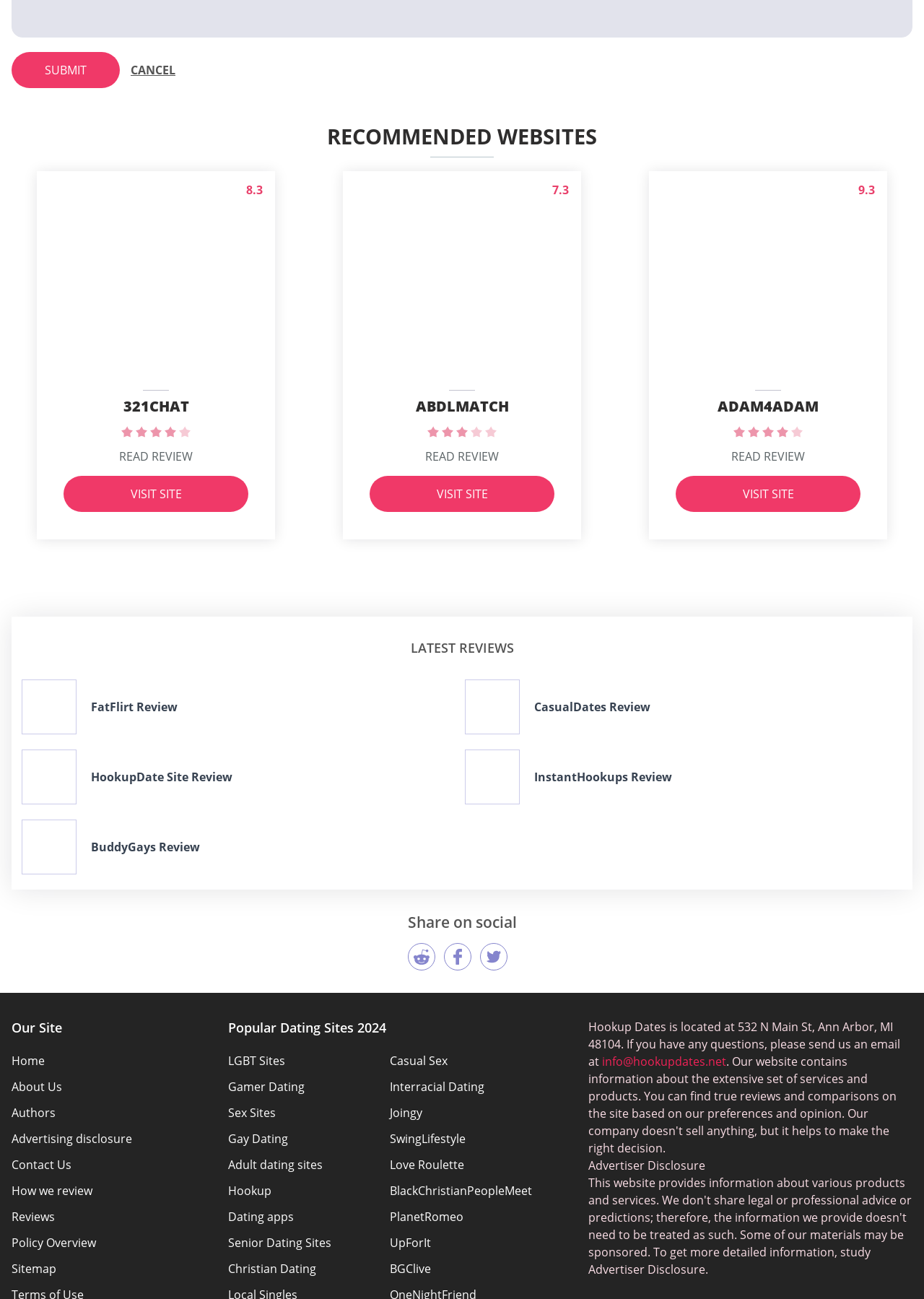How many social media sharing buttons are available?
Using the image as a reference, answer the question in detail.

I found the social media sharing buttons under the 'Share on social' text. There are three buttons: Reddit, Facebook, and Twitter.